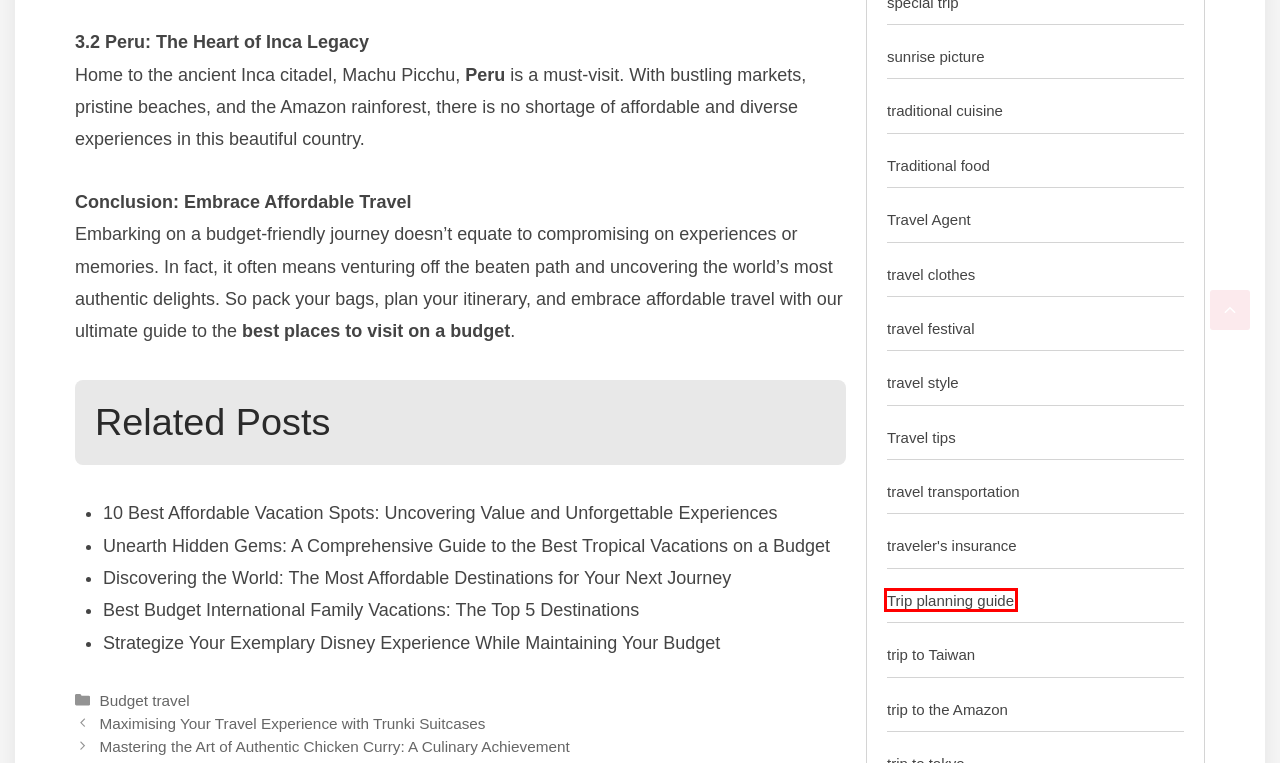Look at the screenshot of the webpage and find the element within the red bounding box. Choose the webpage description that best fits the new webpage that will appear after clicking the element. Here are the candidates:
A. sunrise picture - Walk around the world
B. traveler's insurance - Walk around the world
C. Travel Agent - Walk around the world
D. trip to Taiwan - Walk around the world
E. 10 Best Affordable Vacation Spots: Uncovering Value and Unforgettable Experiences
F. Trip planning guide - Walk around the world
G. travel clothes - Walk around the world
H. travel style - Walk around the world

F